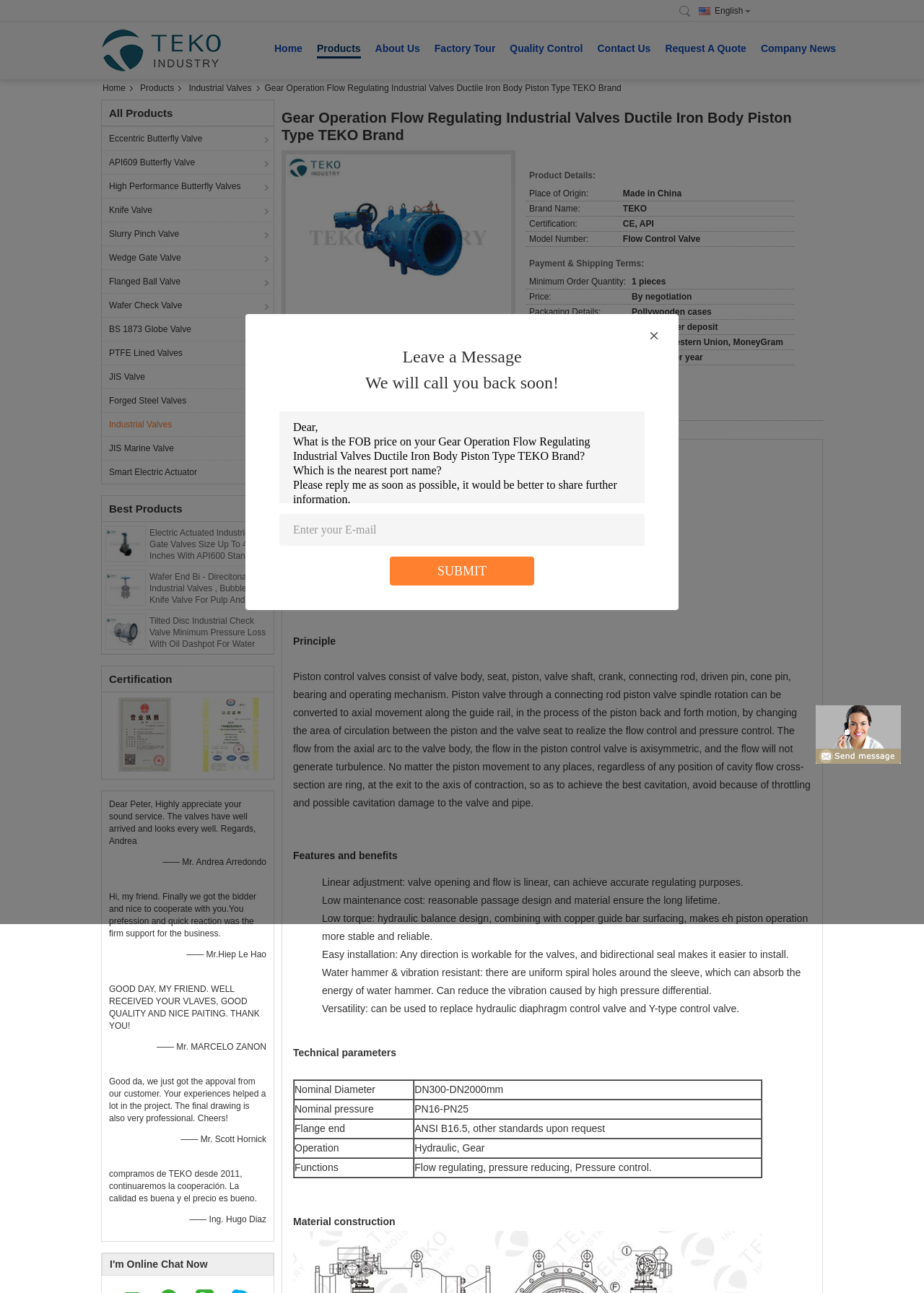What is the certification mentioned on the website?
Respond with a short answer, either a single word or a phrase, based on the image.

China TEKO Industry Co., Limited certification